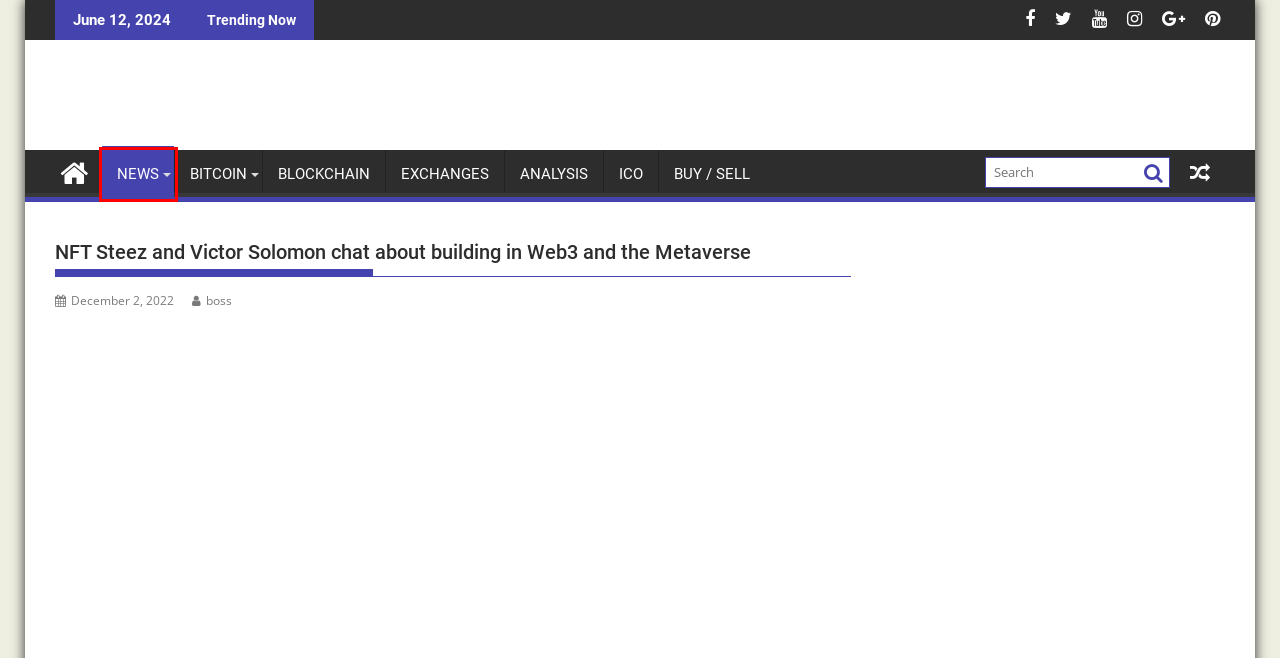Look at the screenshot of the webpage and find the element within the red bounding box. Choose the webpage description that best fits the new webpage that will appear after clicking the element. Here are the candidates:
A. Analysis Archives - Fast Crypto Trade
B. Exchanges Archives - Fast Crypto Trade
C. Buy Cryptocurrency - Fast Crypto Trade
D. boss, Author at Fast Crypto Trade
E. News Archives - Fast Crypto Trade
F. Bitcoin Archives - Fast Crypto Trade
G. ICO Archives - Fast Crypto Trade
H. Fast Crypto Trade - Cryptocurrency News Portal

E